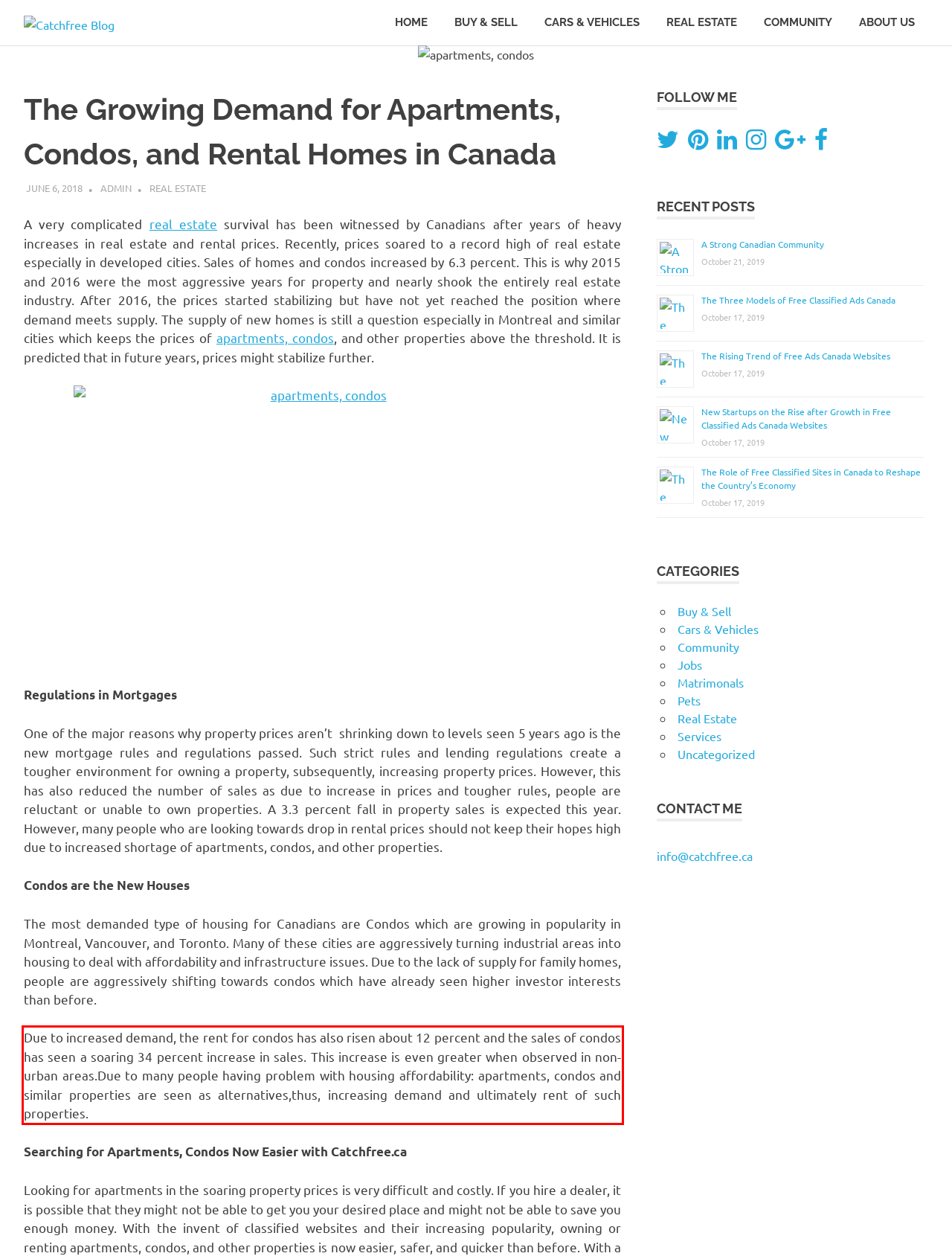Please identify the text within the red rectangular bounding box in the provided webpage screenshot.

Due to increased demand, the rent for condos has also risen about 12 percent and the sales of condos has seen a soaring 34 percent increase in sales. This increase is even greater when observed in non-urban areas.Due to many people having problem with housing affordability: apartments, condos and similar properties are seen as alternatives,thus, increasing demand and ultimately rent of such properties.